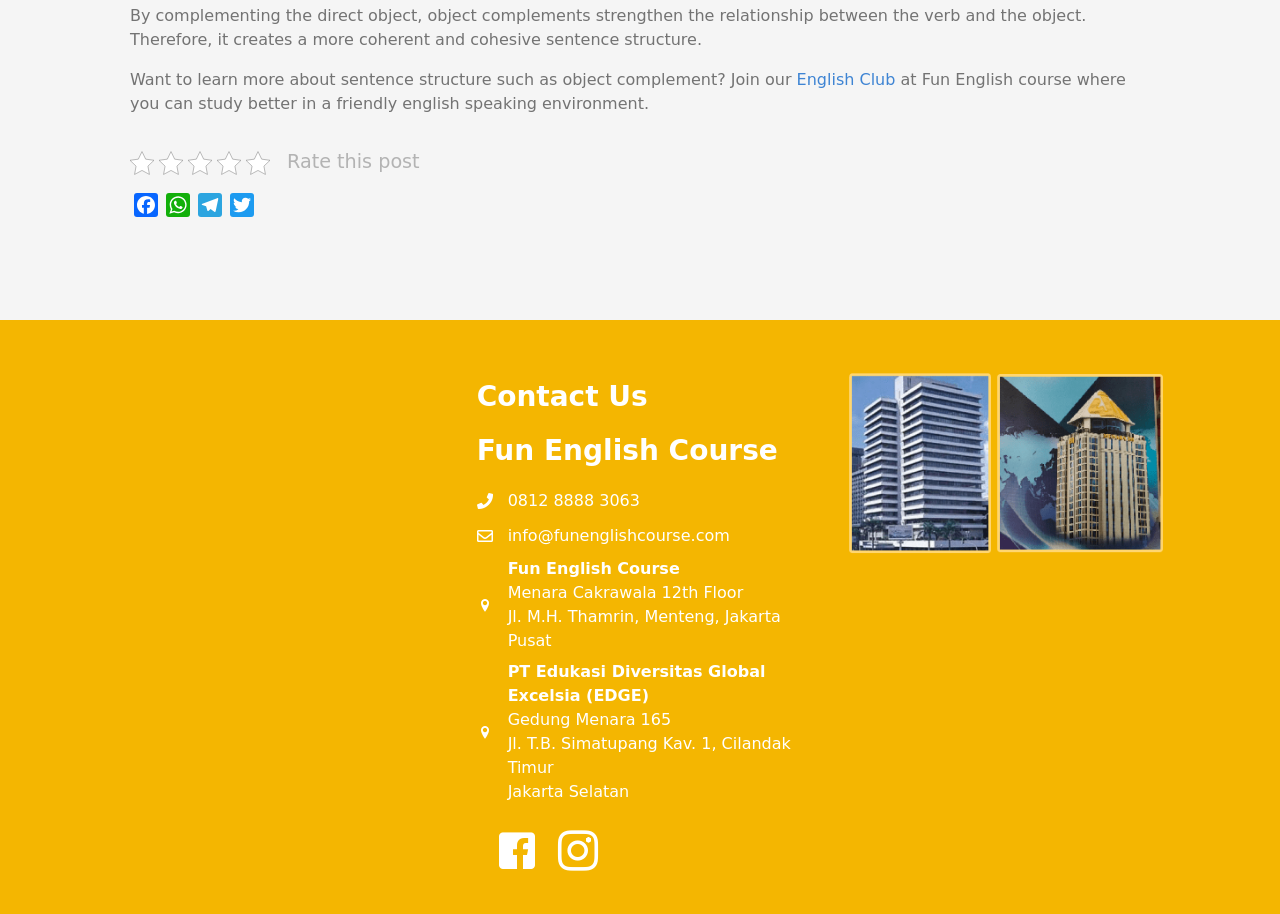Can you specify the bounding box coordinates for the region that should be clicked to fulfill this instruction: "View next photo".

None